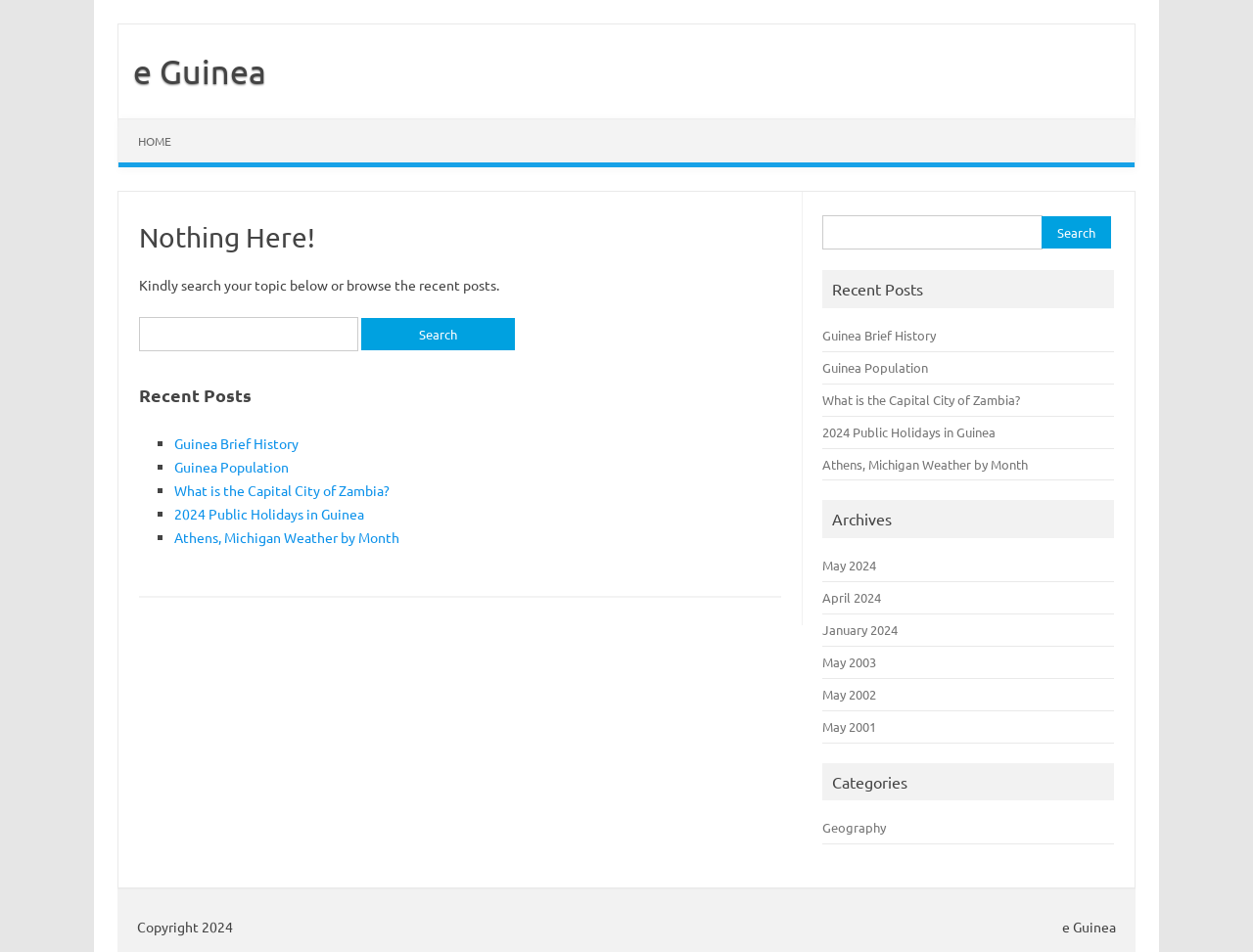Please find the bounding box coordinates of the element that must be clicked to perform the given instruction: "Search for a topic in the sidebar". The coordinates should be four float numbers from 0 to 1, i.e., [left, top, right, bottom].

[0.657, 0.226, 0.889, 0.27]